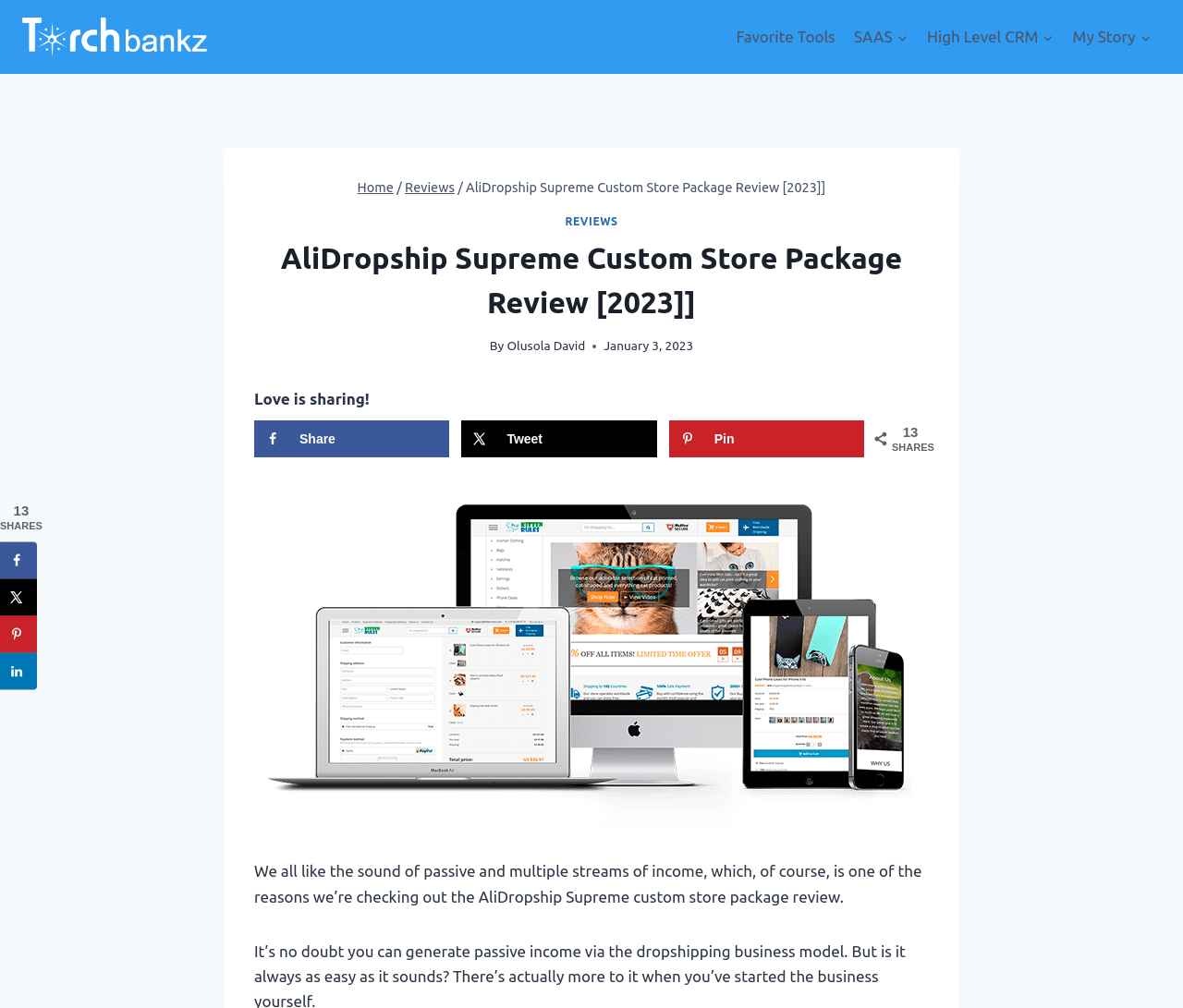How many shares does this review have?
Please use the visual content to give a single word or phrase answer.

13